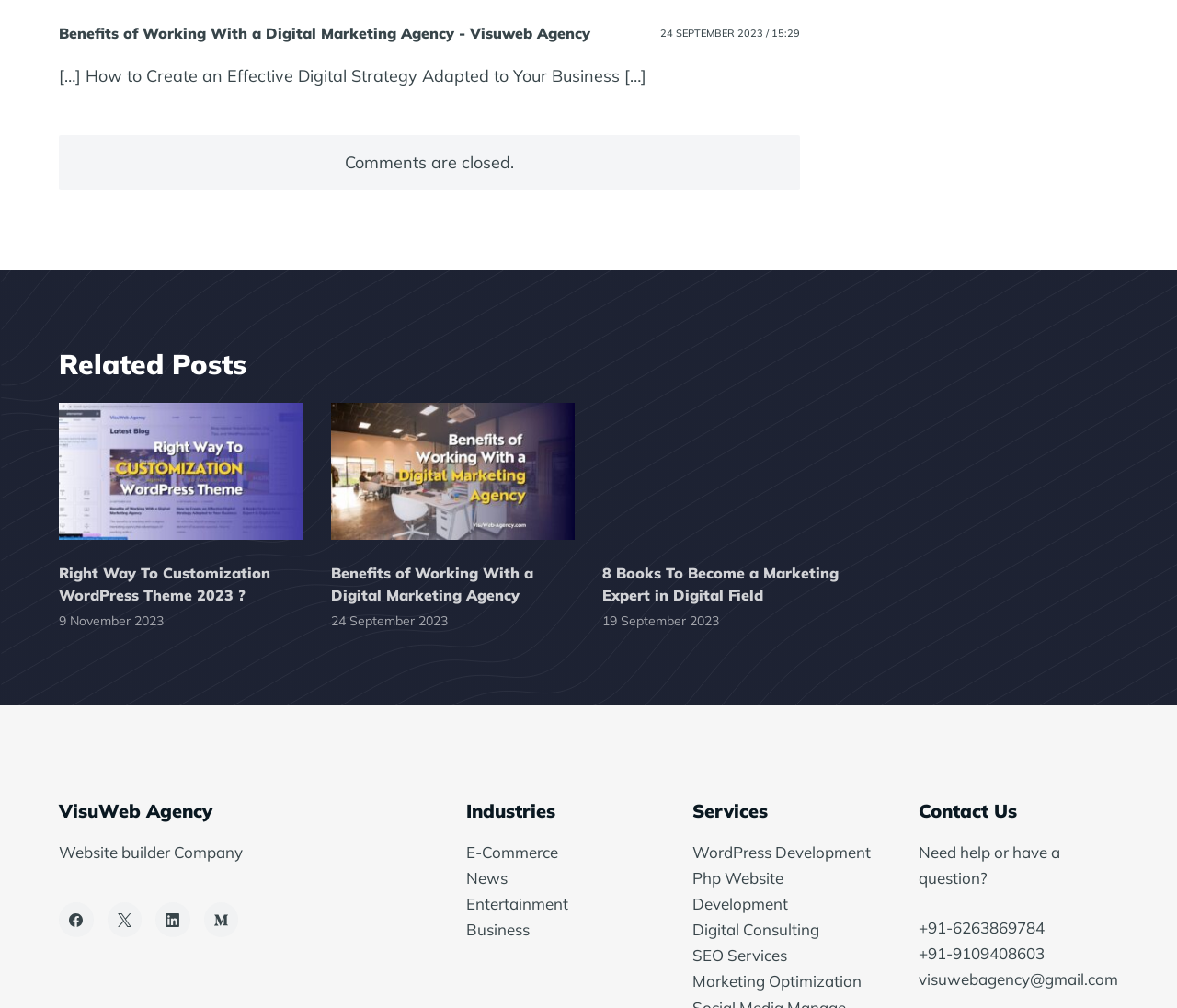Show me the bounding box coordinates of the clickable region to achieve the task as per the instruction: "Check 'E-Commerce' industry".

[0.396, 0.836, 0.474, 0.855]